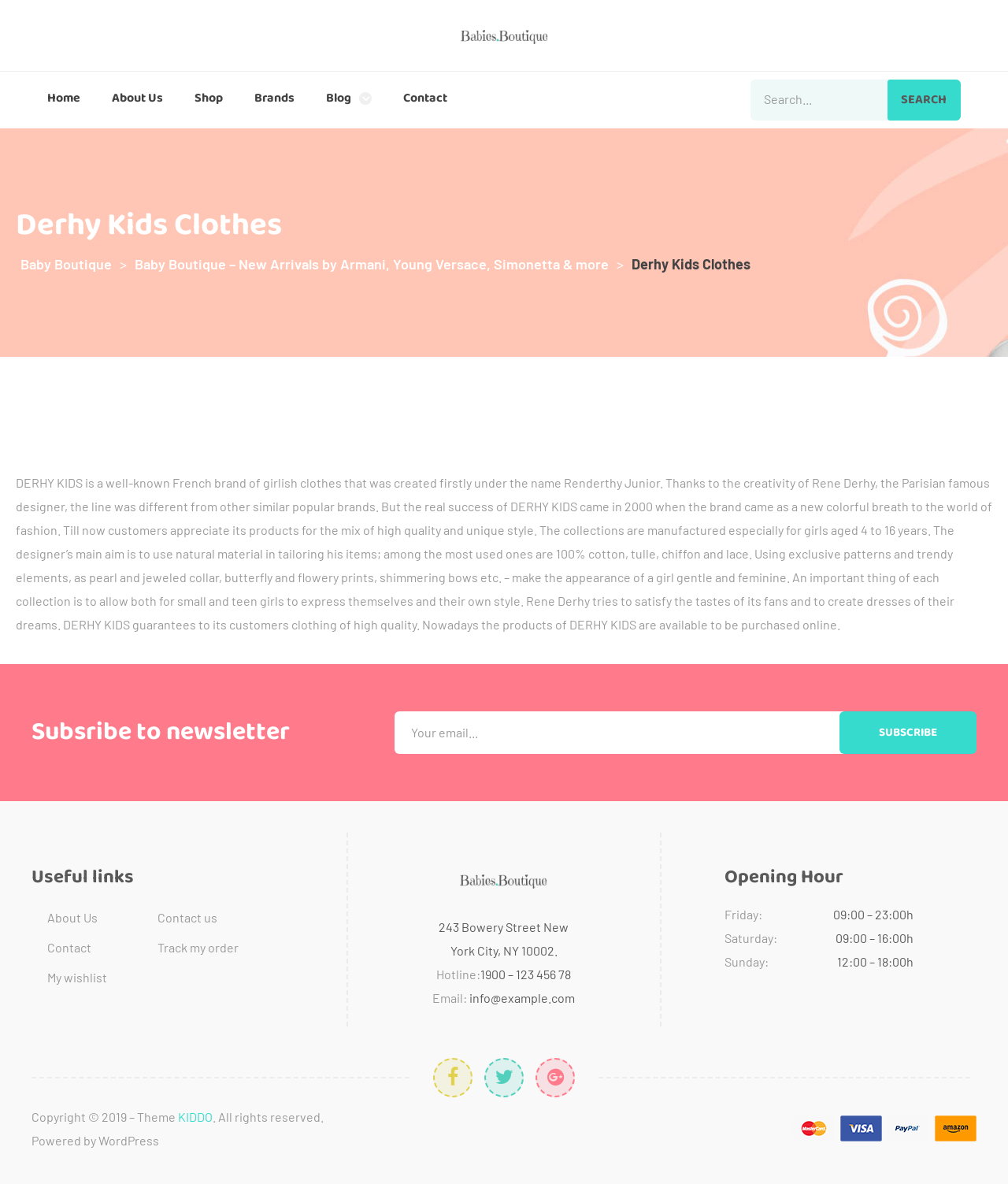Look at the image and give a detailed response to the following question: What are the opening hours on Friday?

The opening hours on Friday can be found in the text 'Friday: 09:00 – 23:00h' which provides information about the store's operating hours.